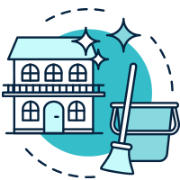Respond to the question below with a single word or phrase:
What type of services does FMS offer?

Comprehensive cleaning solutions